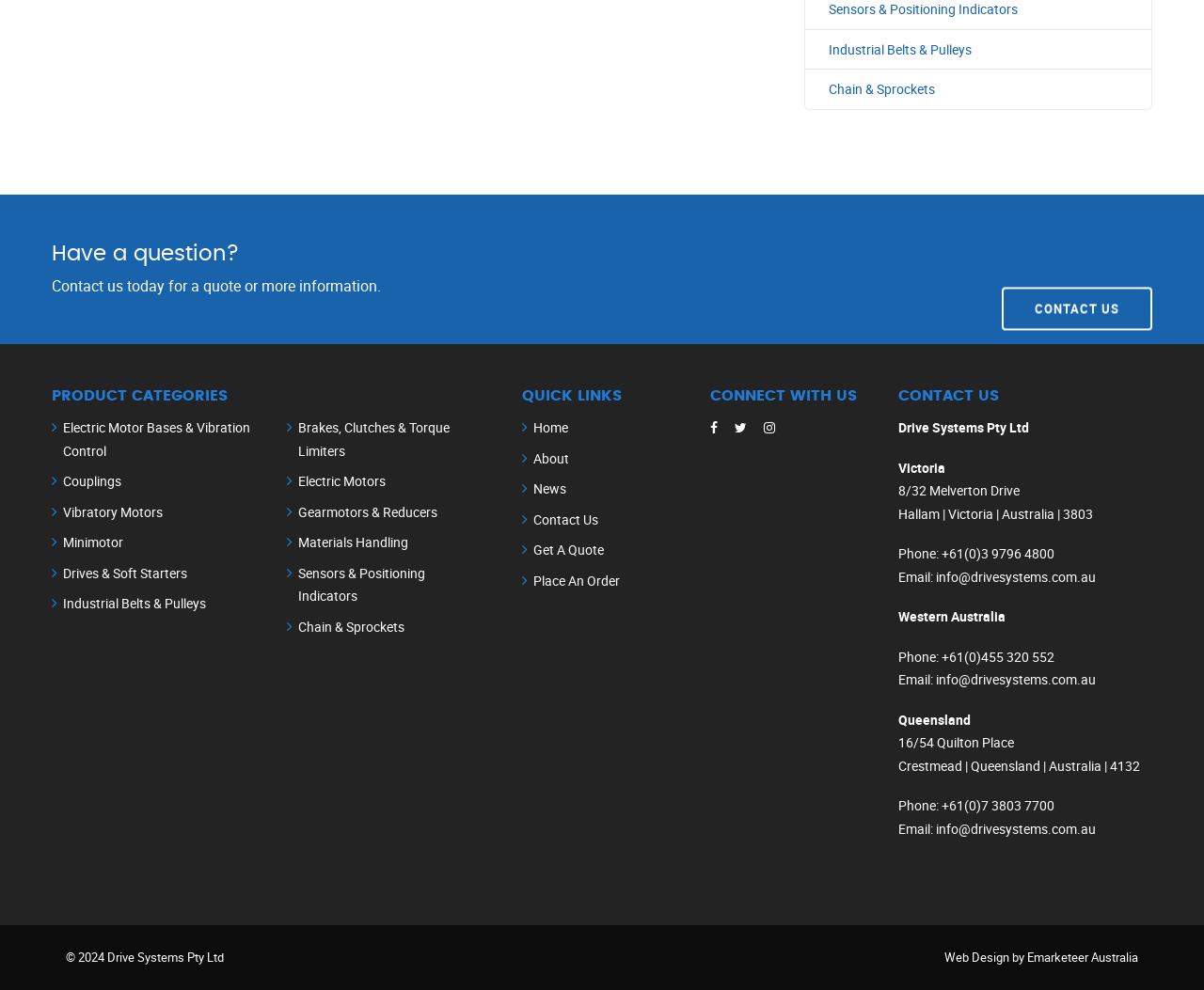Kindly determine the bounding box coordinates of the area that needs to be clicked to fulfill this instruction: "Get a quote".

[0.443, 0.546, 0.502, 0.564]